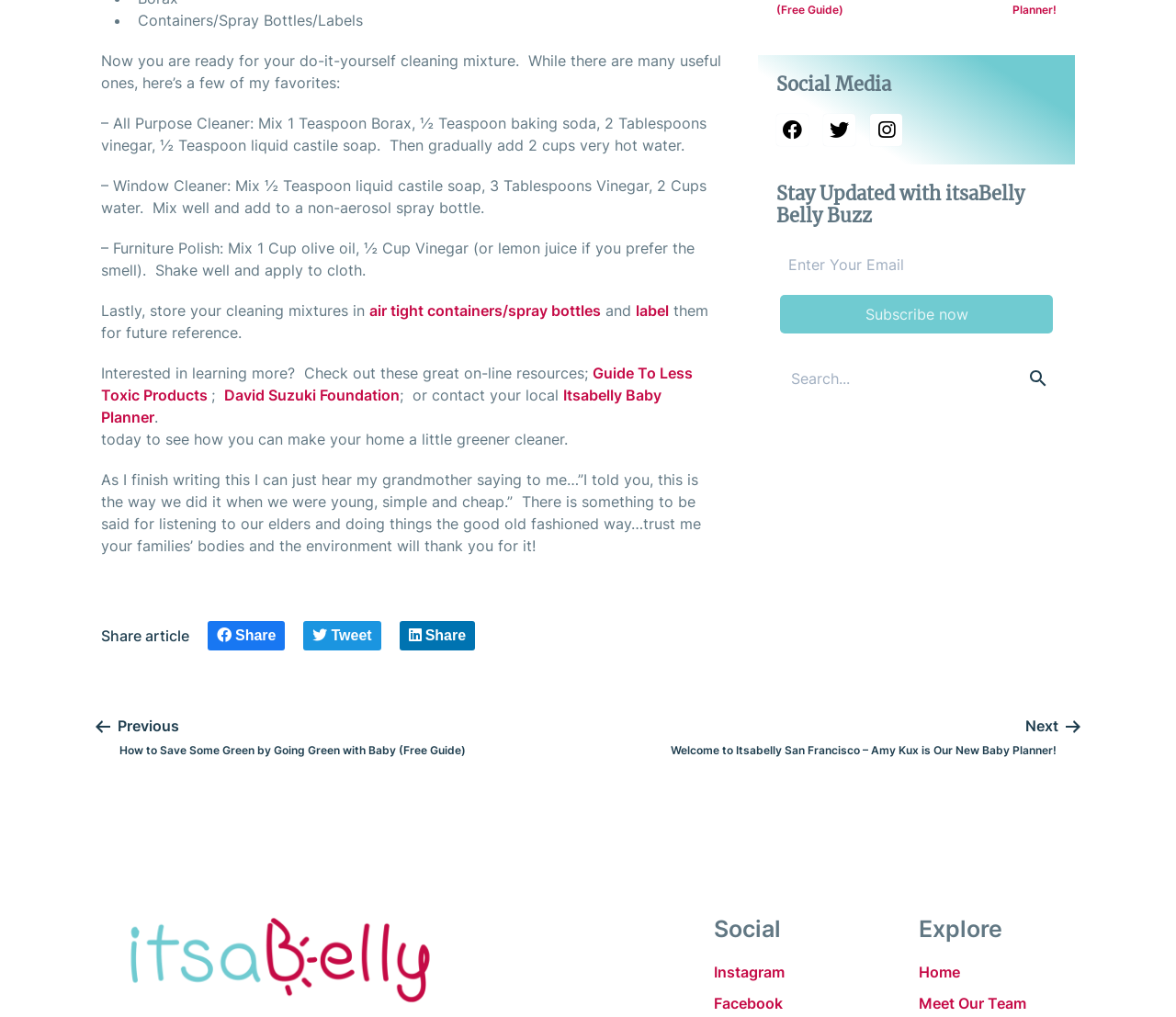Determine the bounding box coordinates of the clickable element necessary to fulfill the instruction: "Share the article on Facebook". Provide the coordinates as four float numbers within the 0 to 1 range, i.e., [left, top, right, bottom].

[0.258, 0.611, 0.324, 0.639]